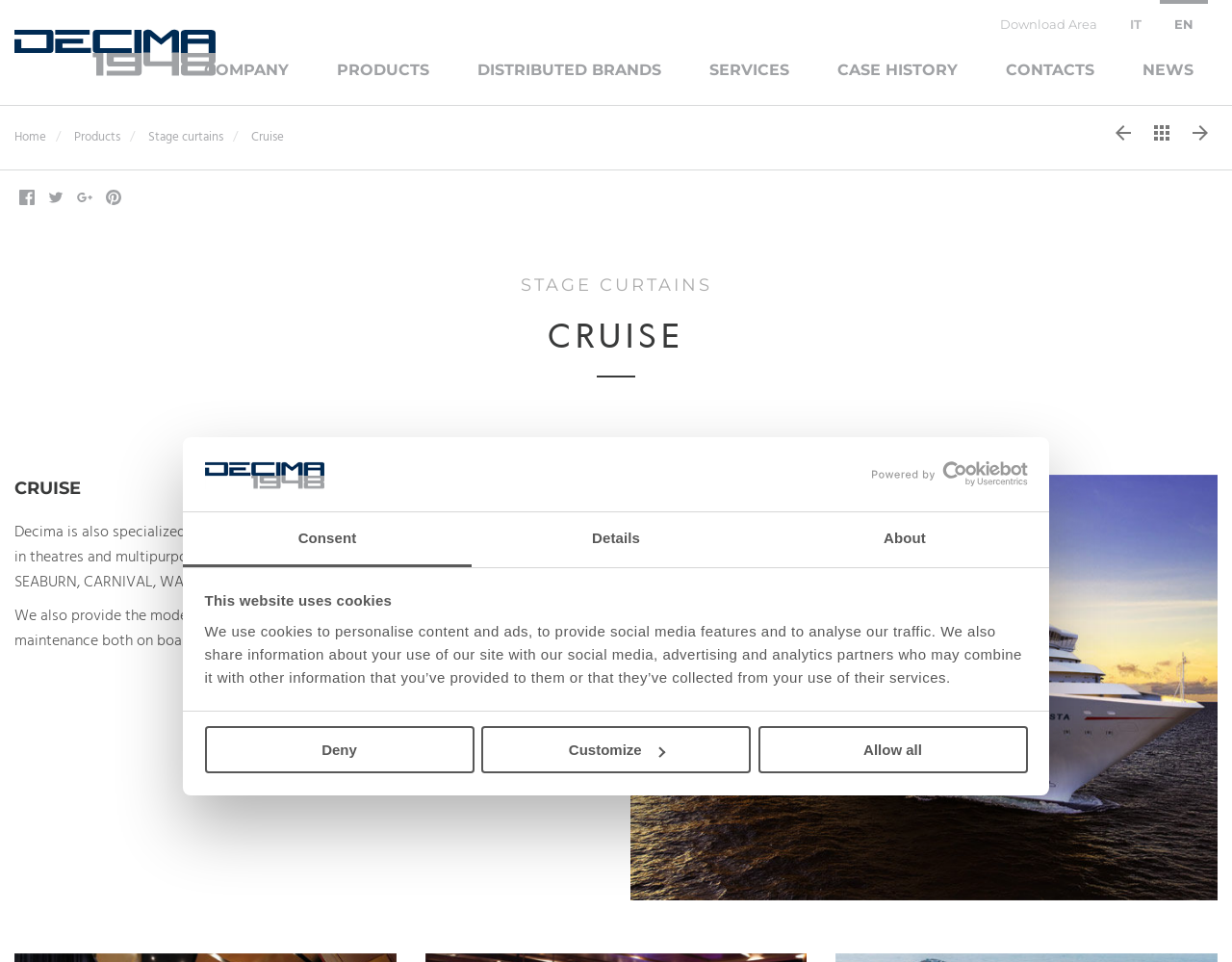Specify the bounding box coordinates (top-left x, top-left y, bottom-right x, bottom-right y) of the UI element in the screenshot that matches this description: Powered by Cookiebot

[0.697, 0.48, 0.834, 0.506]